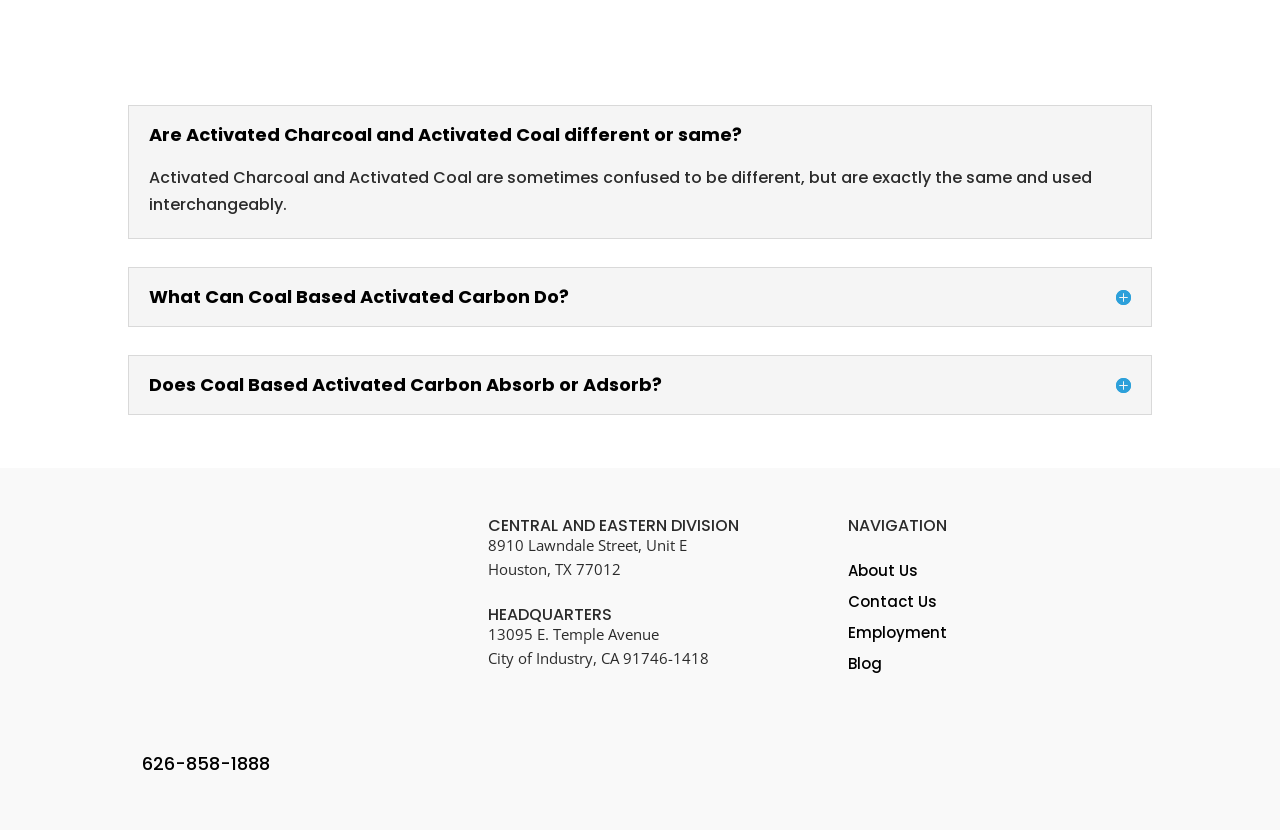Kindly respond to the following question with a single word or a brief phrase: 
What is the phone number of the company?

626-858-1888